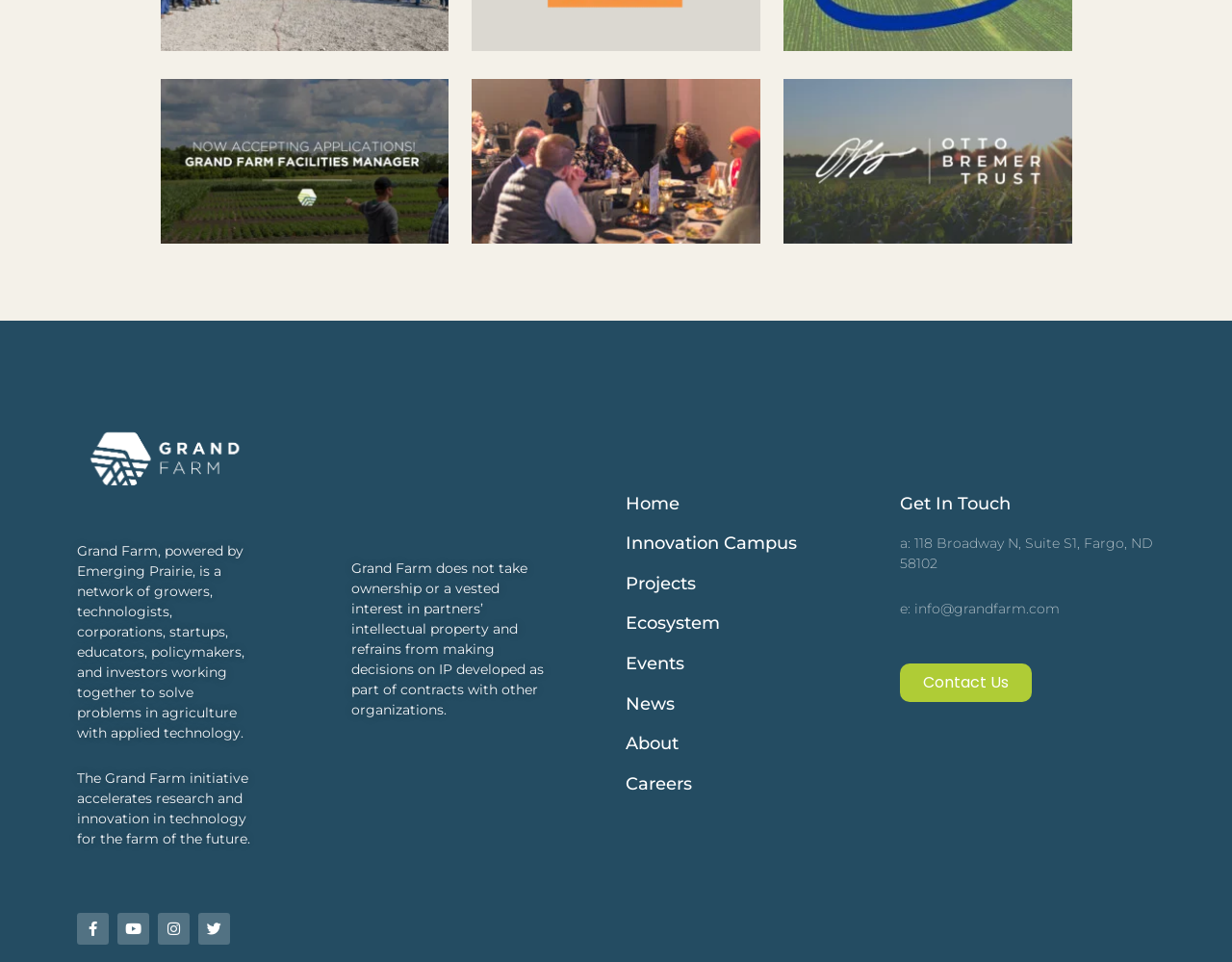How many main sections are available on the webpage?
Using the information from the image, provide a comprehensive answer to the question.

There are seven main sections available on the webpage, which are Home, Innovation Campus, Projects, Ecosystem, Events, News, and About, as indicated by the heading elements.